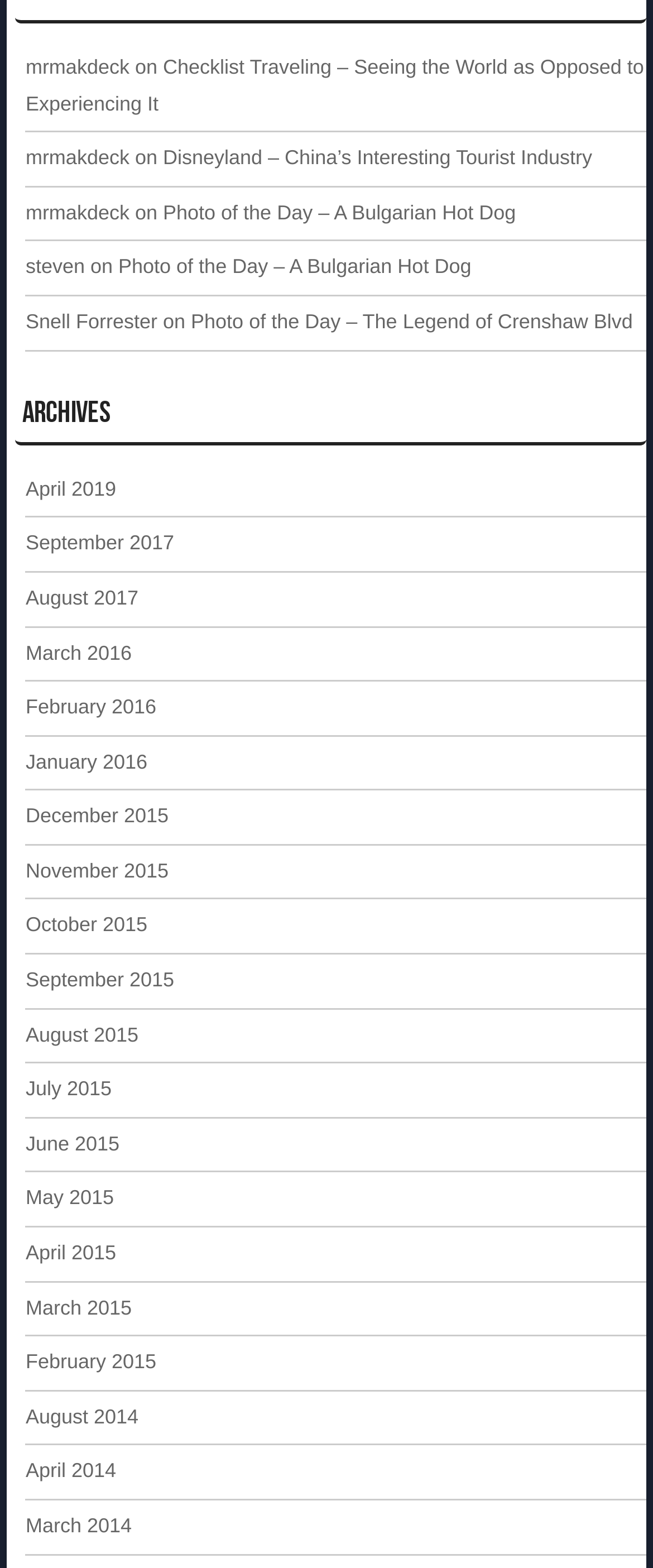Could you determine the bounding box coordinates of the clickable element to complete the instruction: "view archives"? Provide the coordinates as four float numbers between 0 and 1, i.e., [left, top, right, bottom].

[0.024, 0.243, 0.989, 0.284]